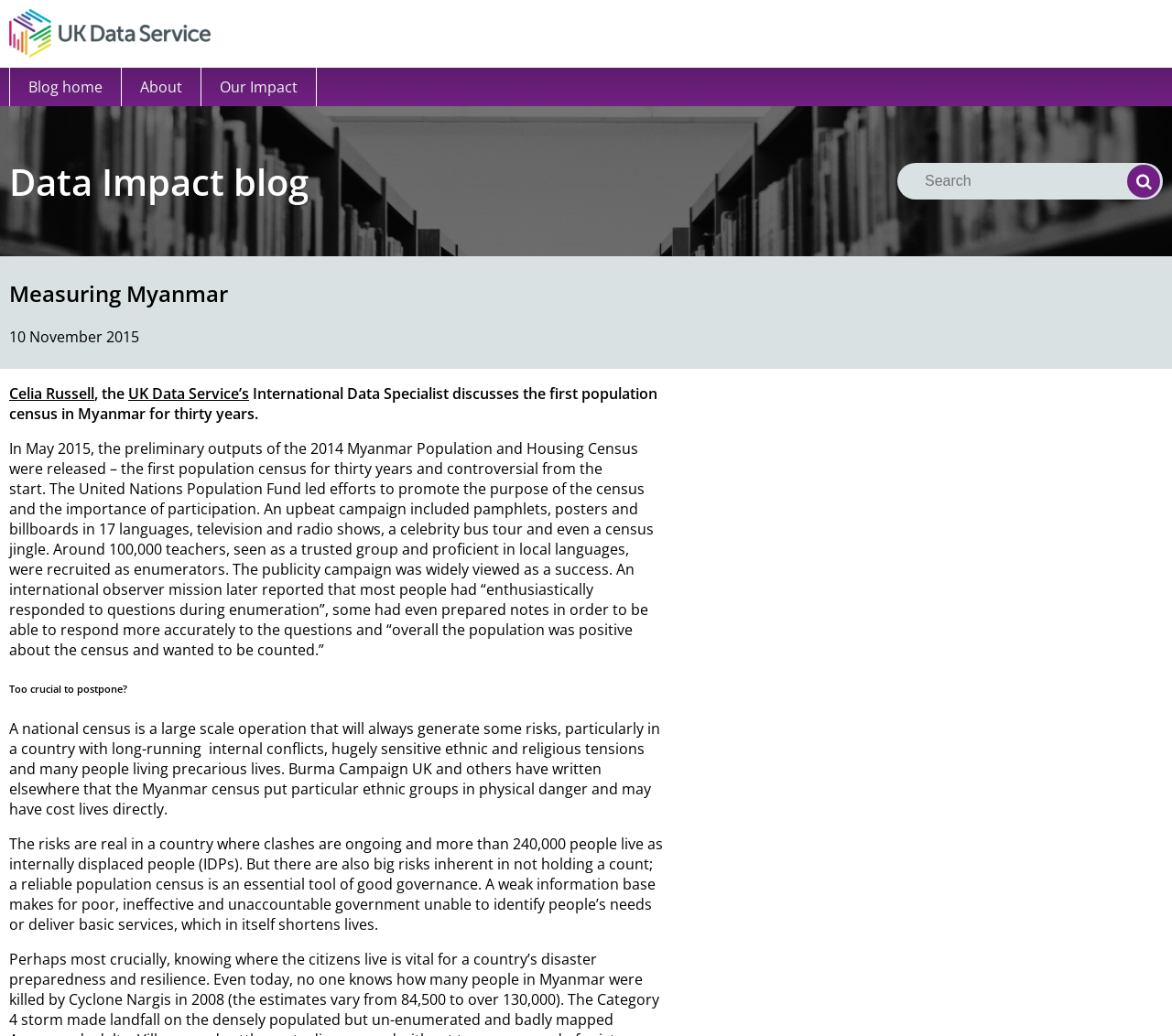Using the given description, provide the bounding box coordinates formatted as (top-left x, top-left y, bottom-right x, bottom-right y), with all values being floating point numbers between 0 and 1. Description: Search

[0.962, 0.159, 0.99, 0.191]